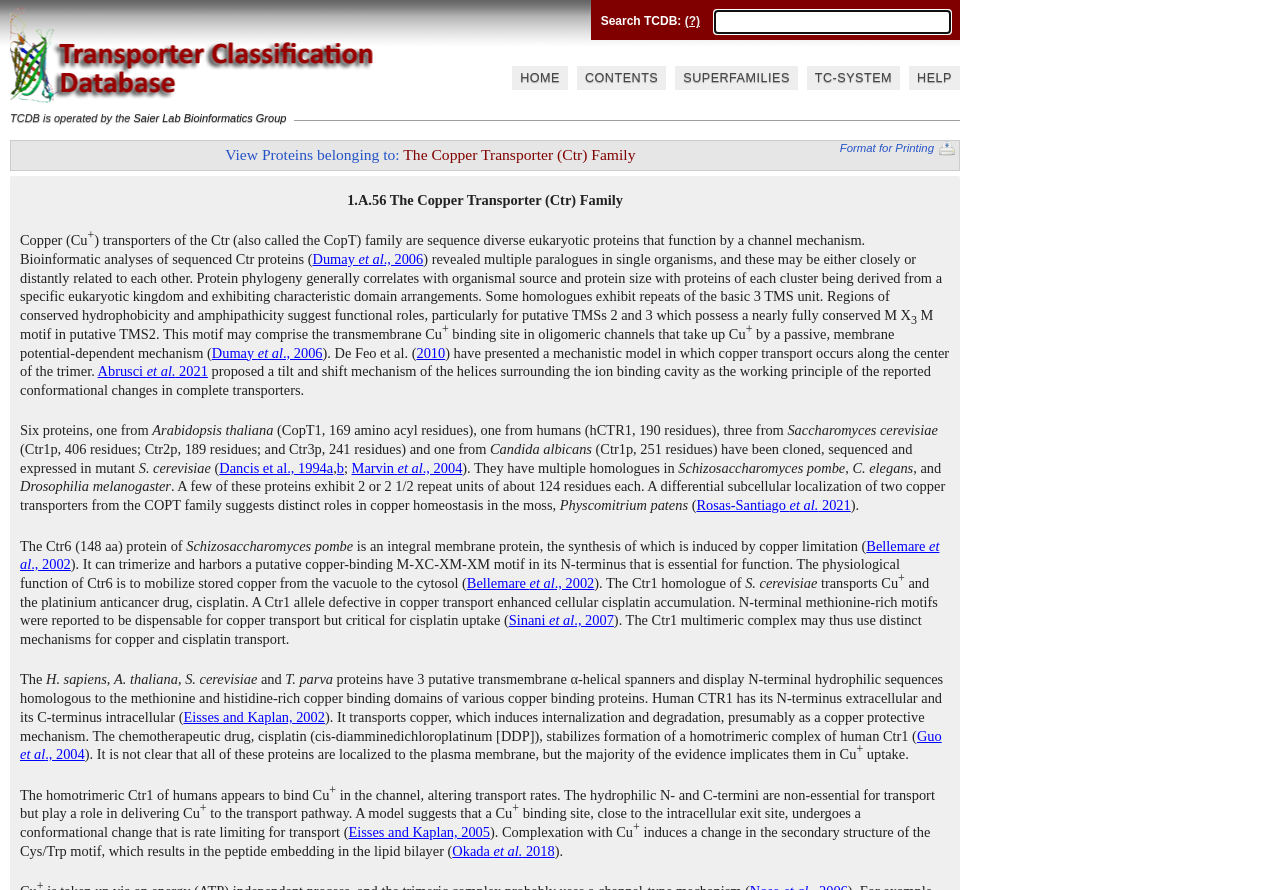Identify the bounding box coordinates for the region of the element that should be clicked to carry out the instruction: "Check Format for Printing". The bounding box coordinates should be four float numbers between 0 and 1, i.e., [left, top, right, bottom].

[0.656, 0.157, 0.734, 0.177]